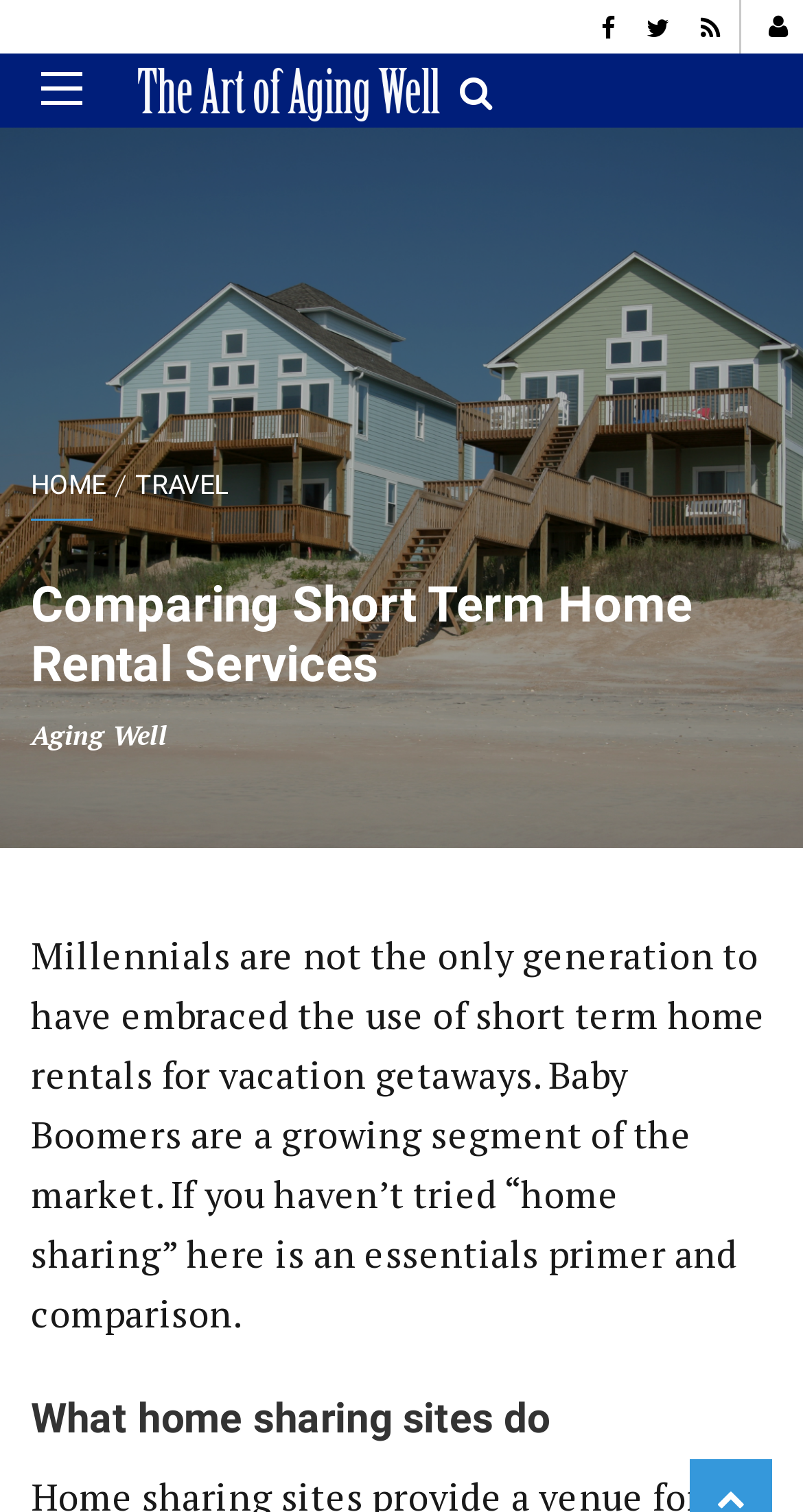Based on what you see in the screenshot, provide a thorough answer to this question: What social media platforms are linked on the page?

I found the links to Facebook, Twitter, and RSS at the top of the page, which are likely social media platforms linked to the website.